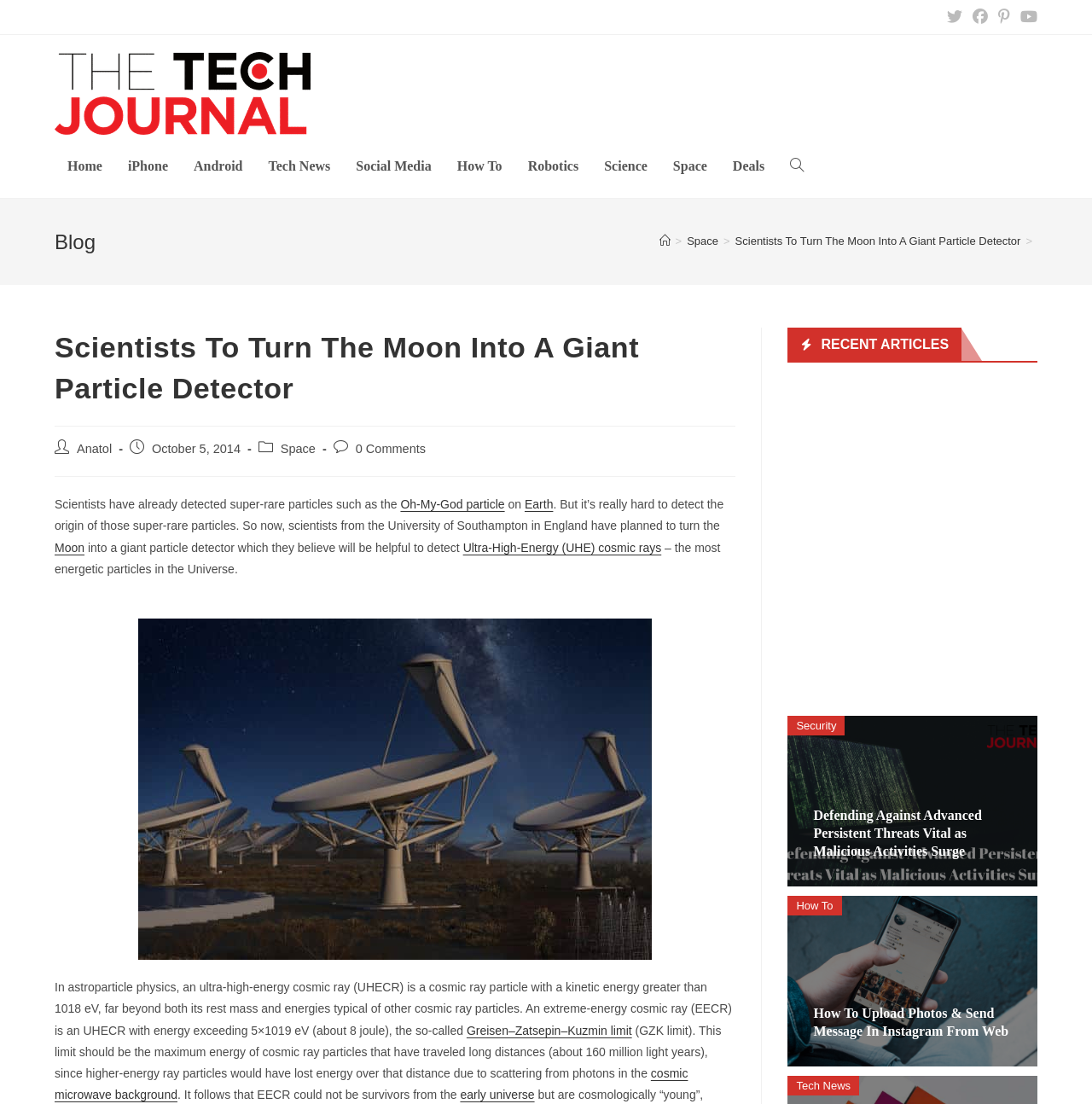Please determine the bounding box coordinates of the clickable area required to carry out the following instruction: "Read the article about Scientists To Turn The Moon Into A Giant Particle Detector". The coordinates must be four float numbers between 0 and 1, represented as [left, top, right, bottom].

[0.673, 0.213, 0.935, 0.224]